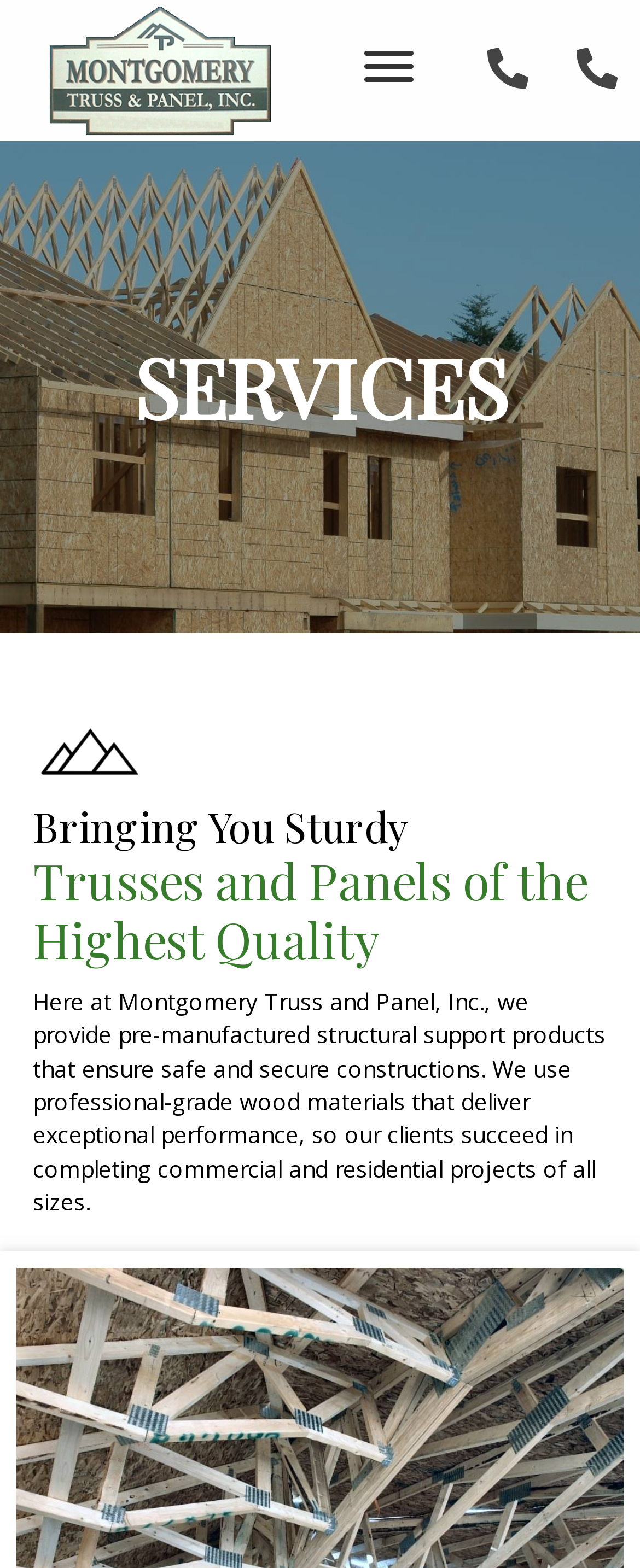Please find and give the text of the main heading on the webpage.

Bringing You Sturdy
Trusses and Panels of the Highest Quality